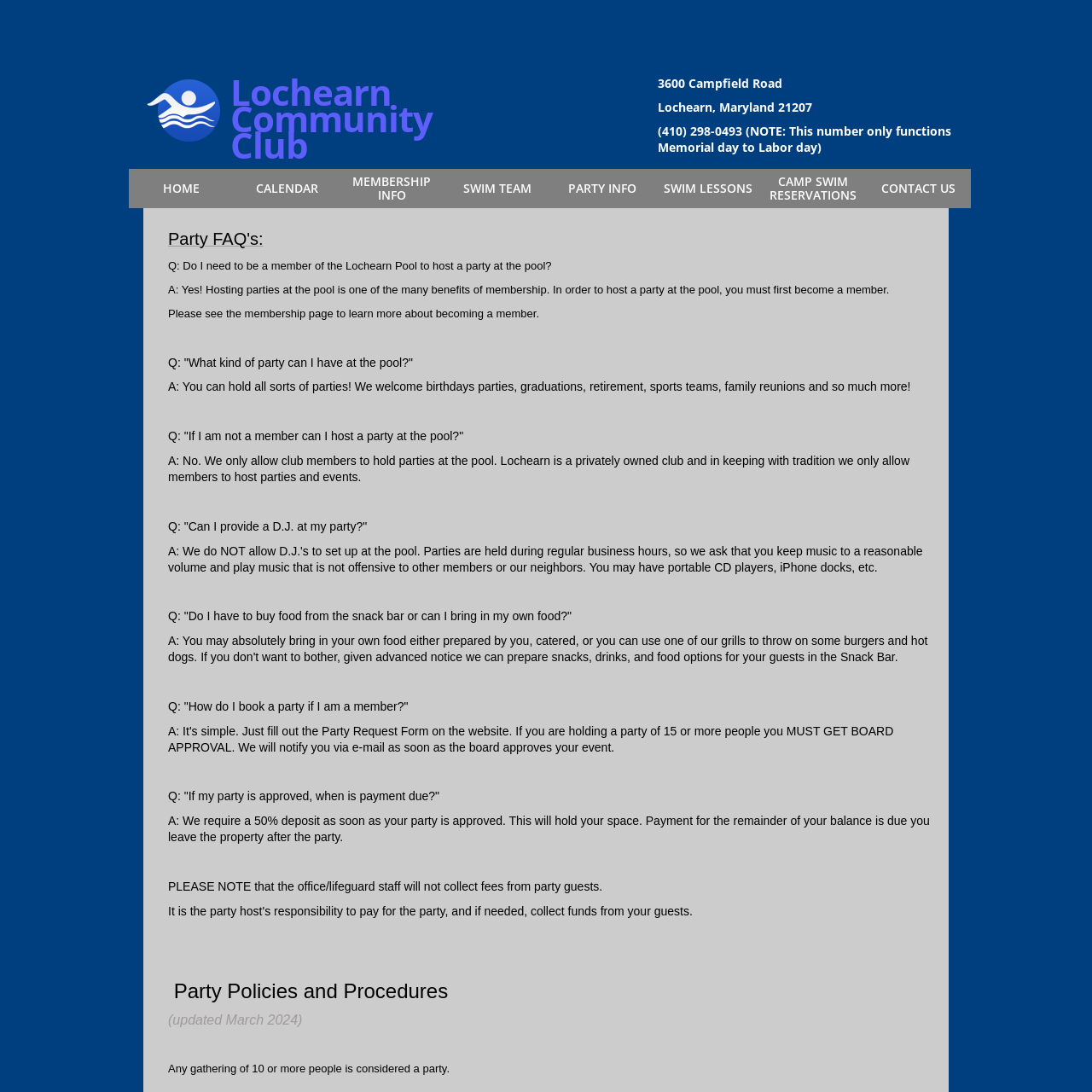Write an exhaustive caption that covers the webpage's main aspects.

The webpage is about the Lochearn Community Club's swimming pool party information. At the top, there is a navigation menu with links to different sections of the website, including "HOME", "CALENDAR", "MEMBERSHIP INFO", "SWIM TEAM", "PARTY INFO", "SWIM LESSONS", "CAMP SWIM RESERVATIONS", and "CONTACT US". 

Below the navigation menu, there is a logo of the Lochearn Community Club, accompanied by the club's name and address. The address is "3600 Campfield Road, Lochearn, Maryland 21207", and the phone number is "(410) 298-0493", which is only functional from Memorial Day to Labor Day.

The main content of the webpage is divided into sections, each with a question and answer format. The first section answers the question "Do I need to be a member of the Lochearn Pool to host a party at the pool?" and explains that hosting parties at the pool is a benefit of membership. 

The following sections answer various questions about hosting parties at the pool, such as what kind of parties can be held, whether non-members can host parties, and whether outside food and DJs are allowed. The answers provide detailed information about the club's policies and procedures for hosting parties.

At the bottom of the page, there is a section titled "Party Policies and Procedures" with additional information and a note that any gathering of 10 or more people is considered a party.